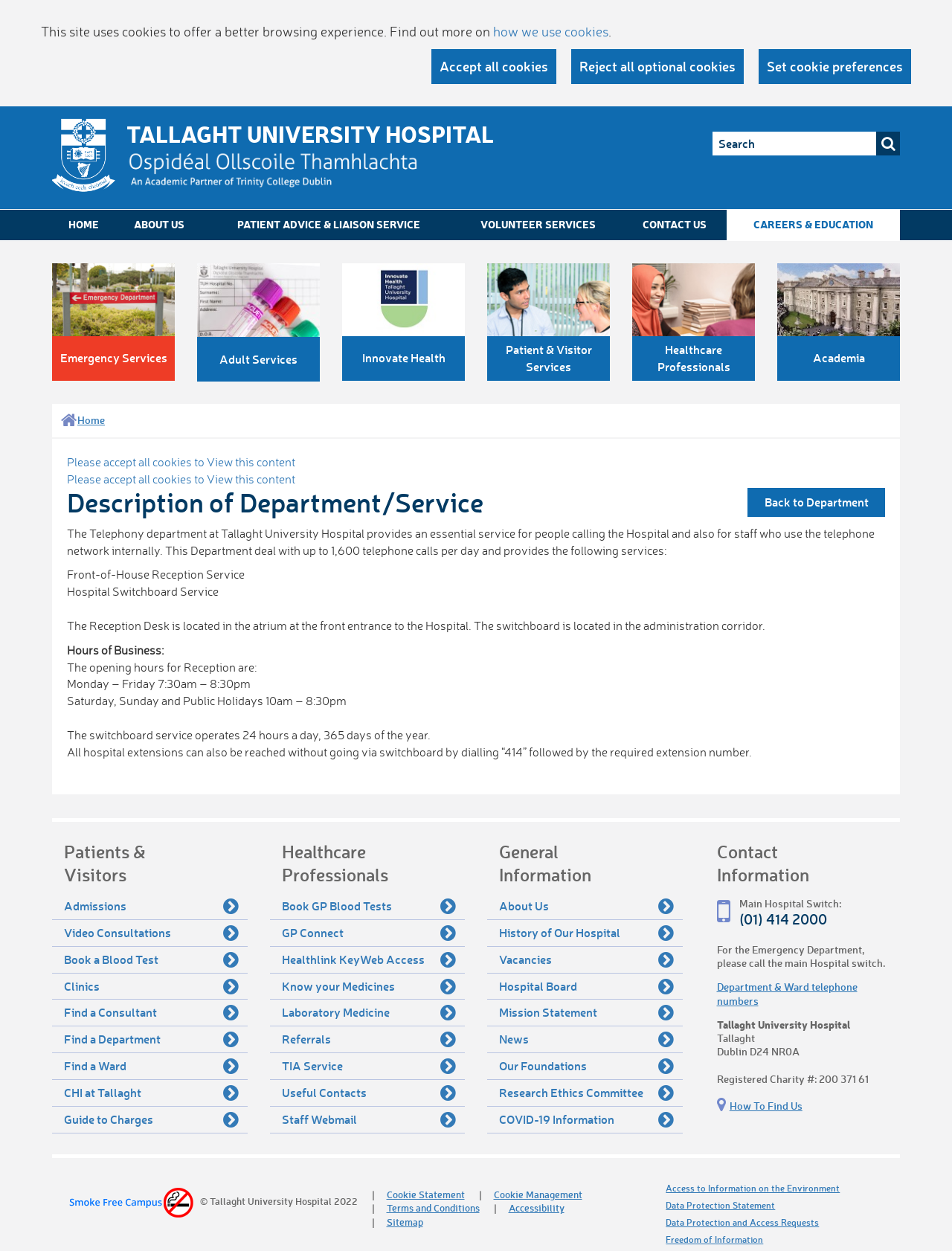Elaborate on the different components and information displayed on the webpage.

The webpage is about the Department/Service of Tallaght University Hospital. At the top, there is a notification about cookies, with links to "how we use cookies" and options to "Accept all cookies", "Reject all optional cookies", or "Set cookie preferences". Below this, there is a site logo and a search bar.

The main navigation menu is located below the search bar, with links to "HOME", "ABOUT US", "PATIENT ADVICE & LIAISON SERVICE", "VOLUNTEER SERVICES", "CONTACT US", "CAREERS & EDUCATION", and other services.

On the left side of the page, there are several links to different departments and services, including "Emergency Services", "Adult Services", "Innovate Health", "Patient & Visitor Services", "Healthcare Professionals", and "Academia". Each of these links has an associated image.

The main content of the page is about the Telephony department, which provides an essential service for people calling the hospital and staff using the telephone network internally. The department deals with up to 1,600 telephone calls per day and provides services such as front-of-house reception, hospital switchboard, and more. The page also lists the hours of business for the reception and switchboard services.

Below the main content, there are three columns of links to other pages, categorized under "Patients & Visitors", "Healthcare Professionals", and "General Information". These links include topics such as admissions, video consultations, clinics, and more.